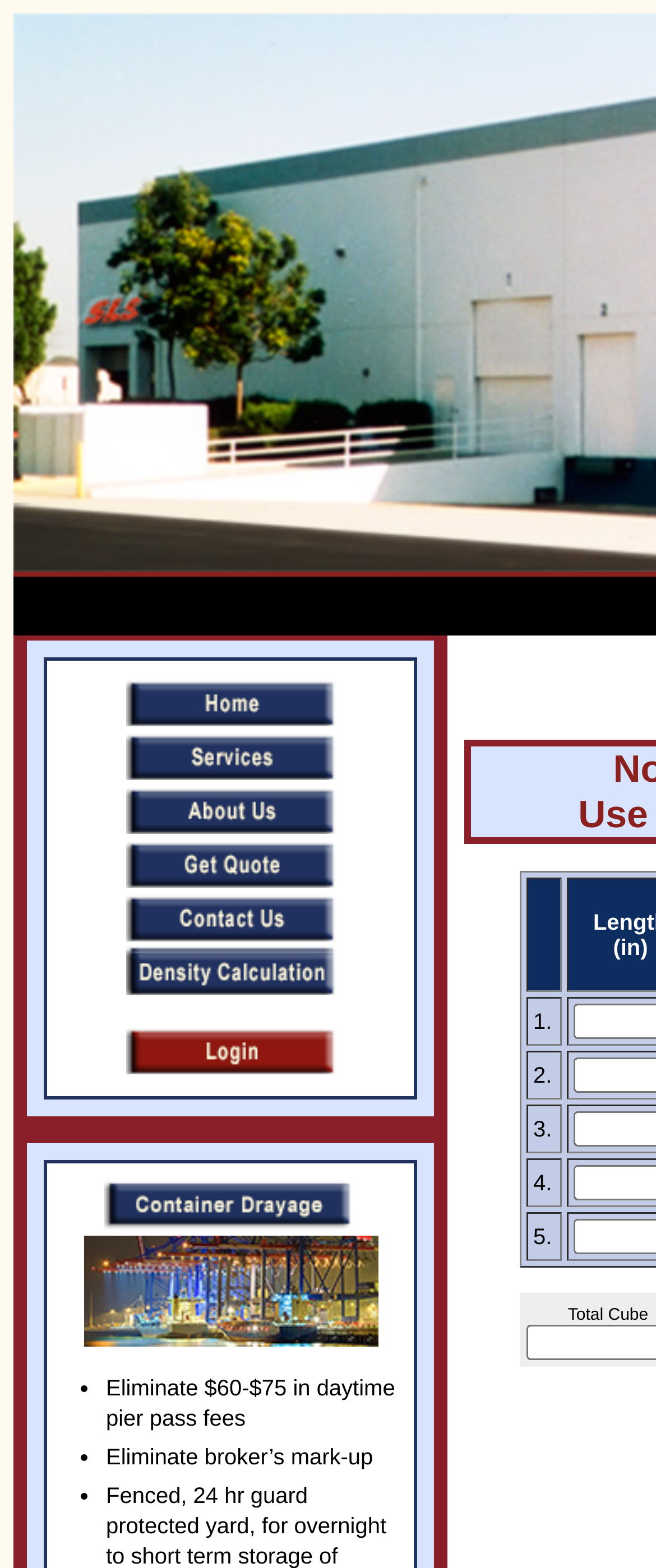Predict the bounding box for the UI component with the following description: "alt="Go to Home Page"".

[0.191, 0.45, 0.512, 0.466]